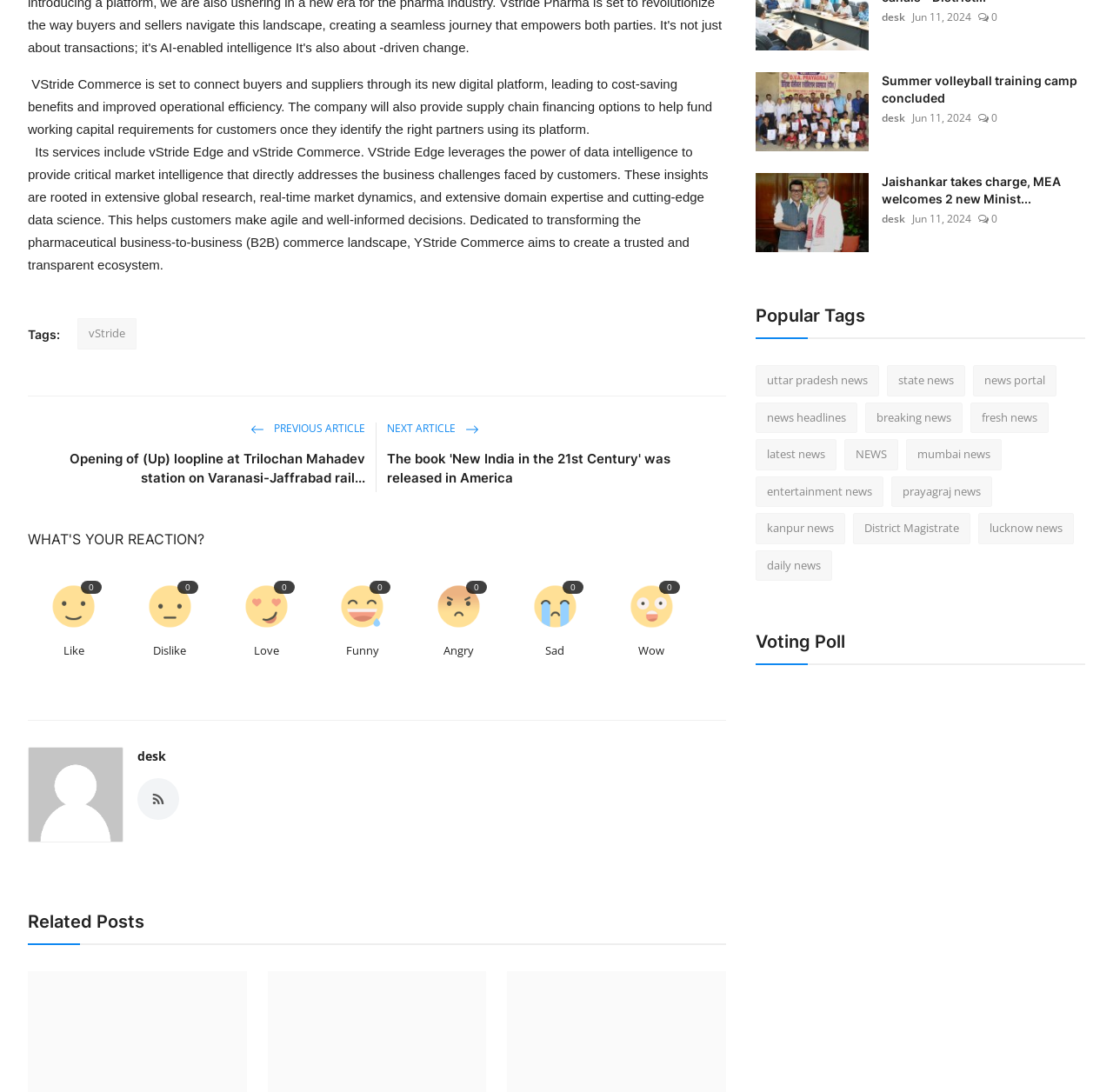Identify the coordinates of the bounding box for the element described below: "School Portal". Return the coordinates as four float numbers between 0 and 1: [left, top, right, bottom].

None